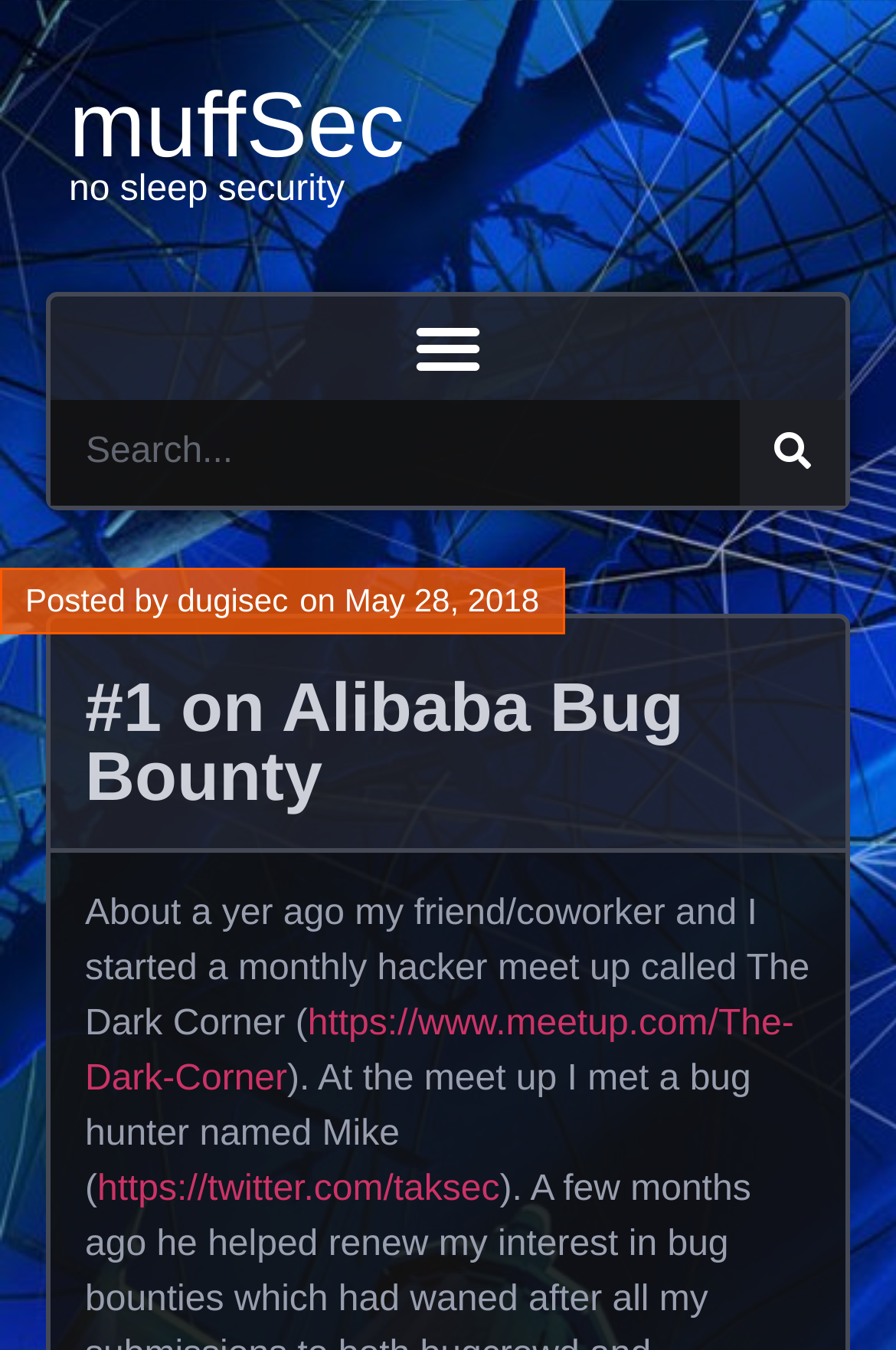Identify and provide the bounding box coordinates of the UI element described: "on May 28, 2018". The coordinates should be formatted as [left, top, right, bottom], with each number being a float between 0 and 1.

[0.334, 0.427, 0.602, 0.463]